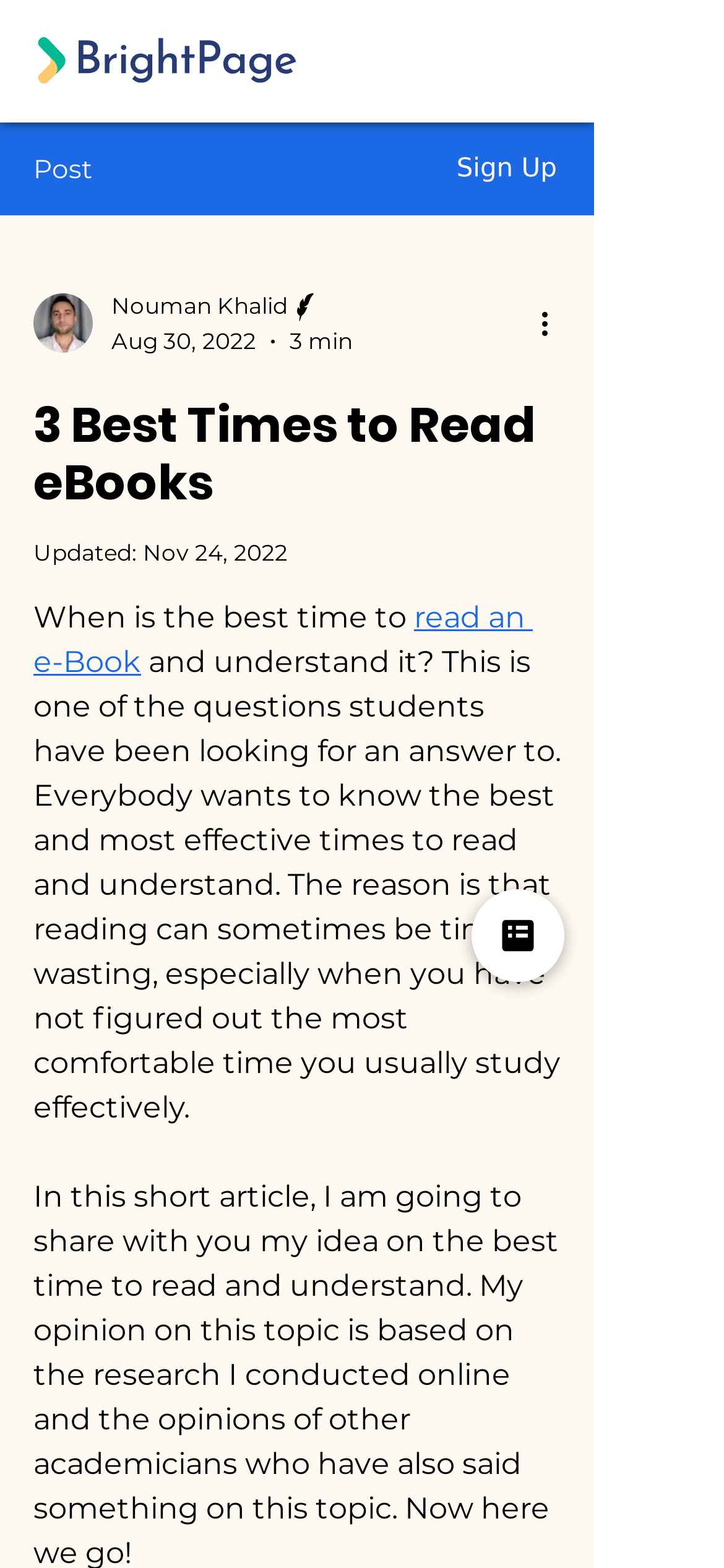What is the topic of discussion in this article?
Using the image, give a concise answer in the form of a single word or short phrase.

Best time to read eBooks